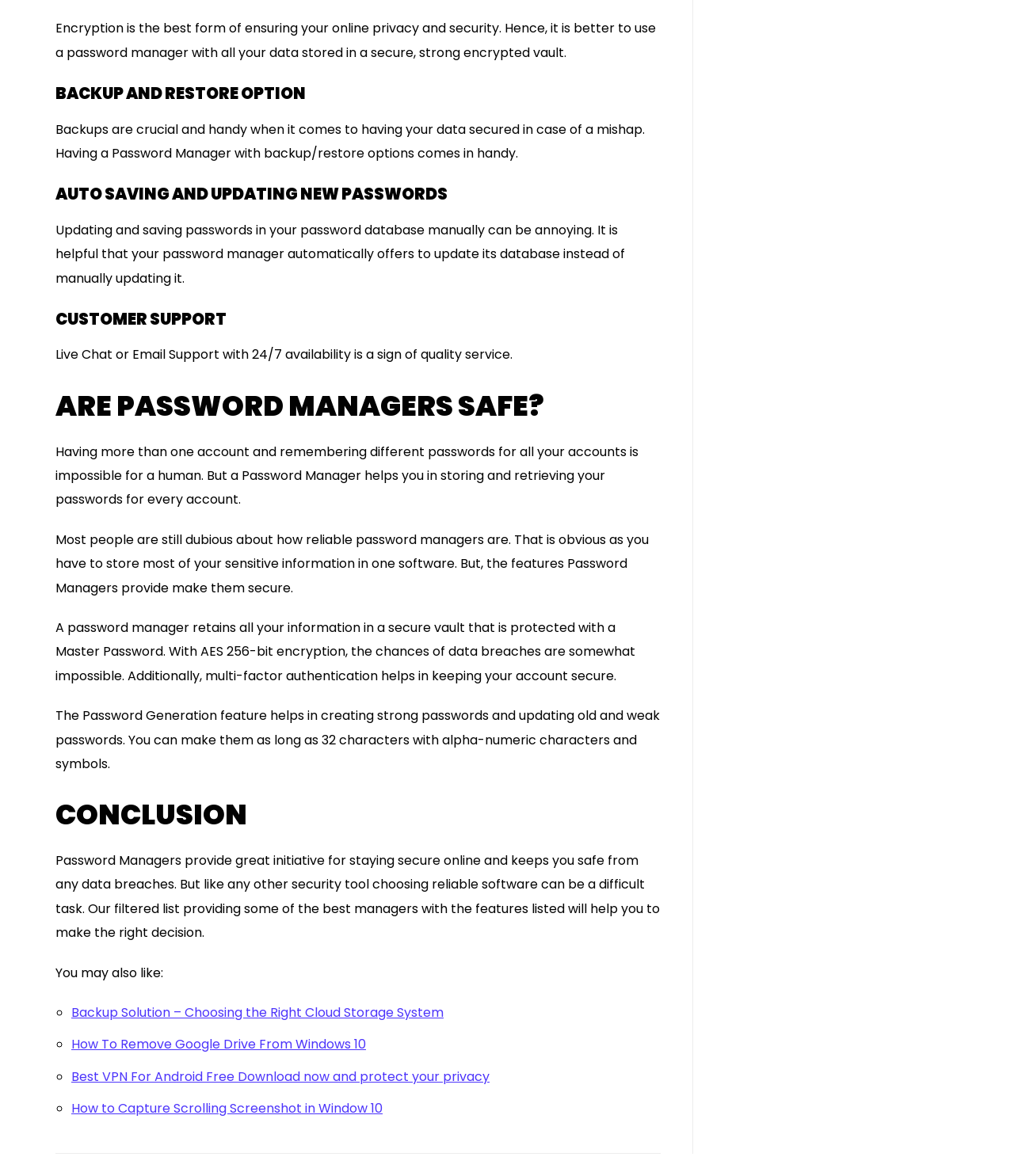What is the maximum length of passwords that can be generated by a password manager?
Using the information from the image, provide a comprehensive answer to the question.

The webpage mentions that the Password Generation feature helps in creating strong passwords and updating old and weak passwords, and you can make them as long as 32 characters with alpha-numeric characters and symbols.